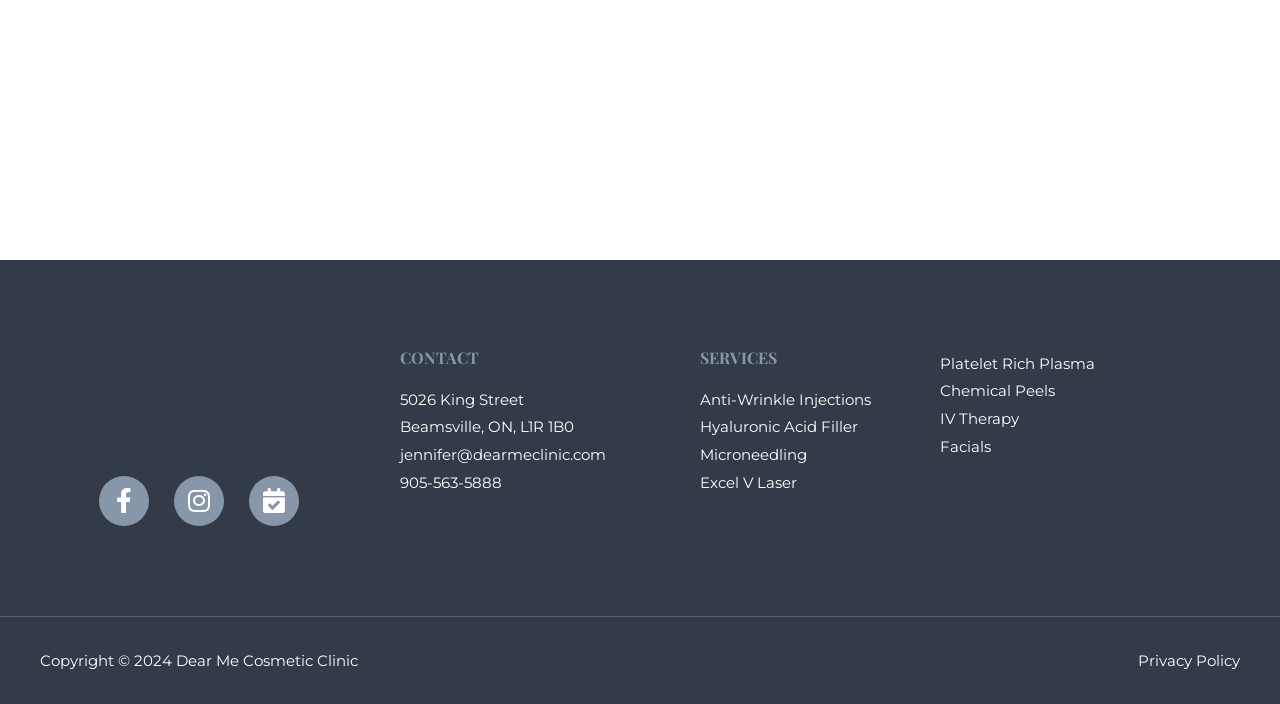Please specify the bounding box coordinates of the clickable section necessary to execute the following command: "Learn about Microneedling service".

[0.547, 0.627, 0.719, 0.666]